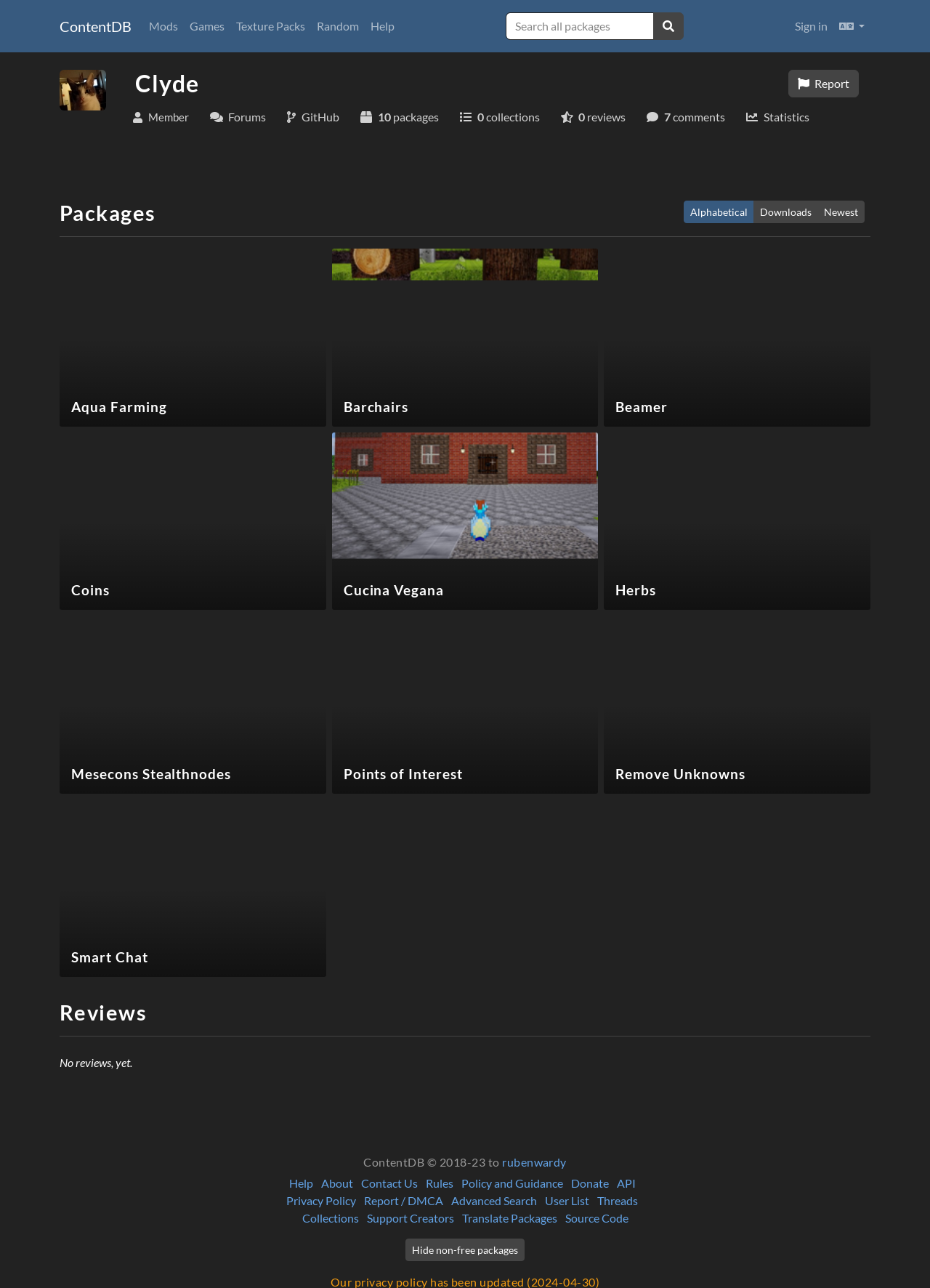What is the copyright year range?
Answer the question in as much detail as possible.

I looked at the StaticText element with the text 'ContentDB © 2018-23 to' and found the year range '2018-23'.